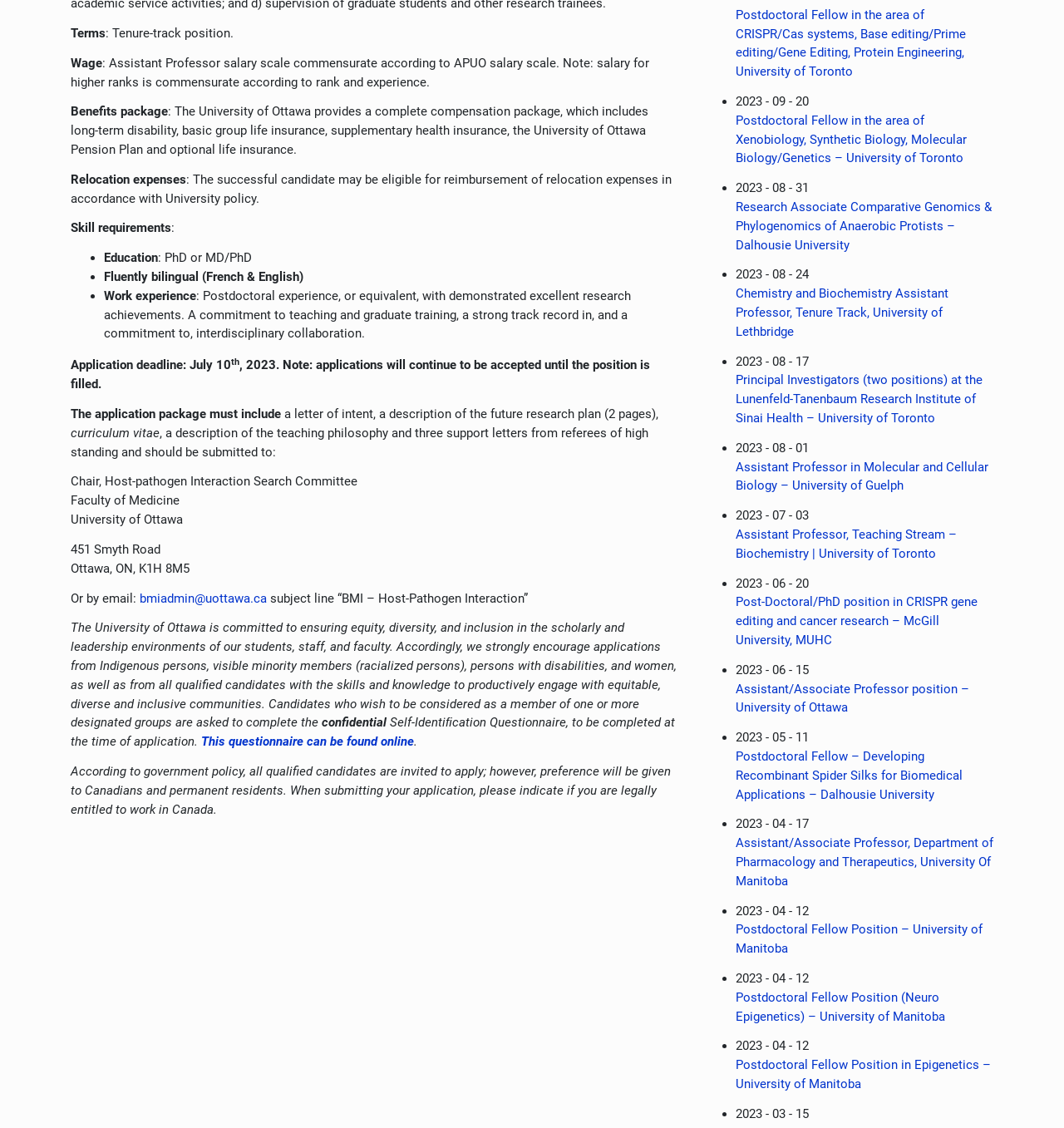Determine the bounding box coordinates for the area that needs to be clicked to fulfill this task: "Click on the 'Apps' link". The coordinates must be given as four float numbers between 0 and 1, i.e., [left, top, right, bottom].

None